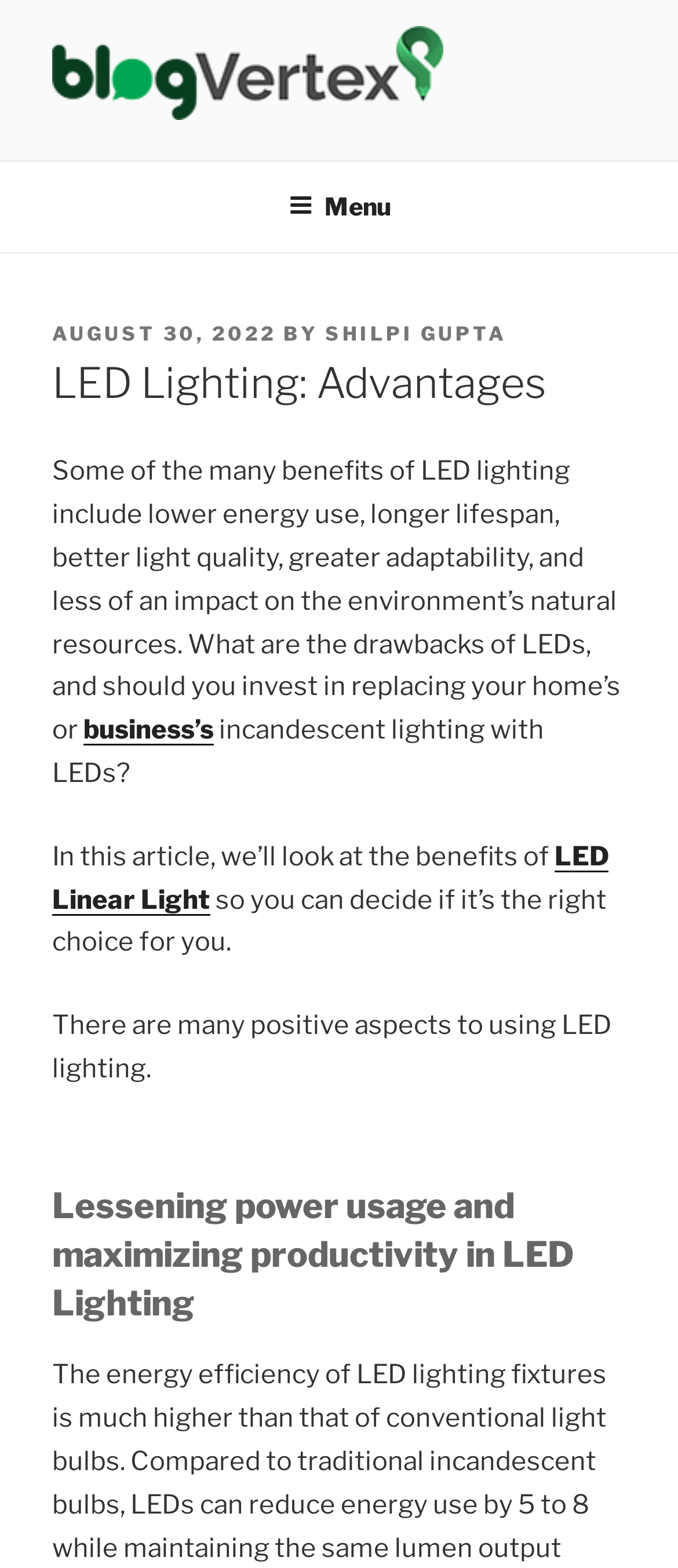Give a detailed account of the webpage.

The webpage is about the advantages of LED lighting, with a focus on encouraging readers to switch to LED lighting in their homes. At the top left of the page, there is a link to "Blog Vertex" accompanied by an image, and a link to "BLOG VERTEX" below it. To the right of these links, there is a horizontal navigation menu labeled "Top Menu" with a button to expand or collapse it.

Below the navigation menu, there is a header section with a posted date, "AUGUST 30, 2022", and the author's name, "SHILPI GUPTA". The main heading, "LED Lighting: Advantages", is centered below the header section.

The main content of the page is a block of text that discusses the benefits of LED lighting, including lower energy use, longer lifespan, and better light quality. The text also mentions the drawbacks of LEDs and whether it's worth investing in replacing traditional lighting with LEDs. There are links to related topics, such as "business's" and "LED Linear Light", scattered throughout the text.

The page is divided into sections, with headings such as "Lessening power usage and maximizing productivity in LED Lighting" breaking up the content. Overall, the page appears to be a blog post or article discussing the advantages of LED lighting and encouraging readers to make the switch.